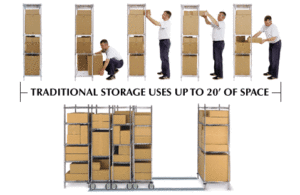What regulations do the cannabis storage solutions comply with?
Provide a concise answer using a single word or phrase based on the image.

NYOCM regulations